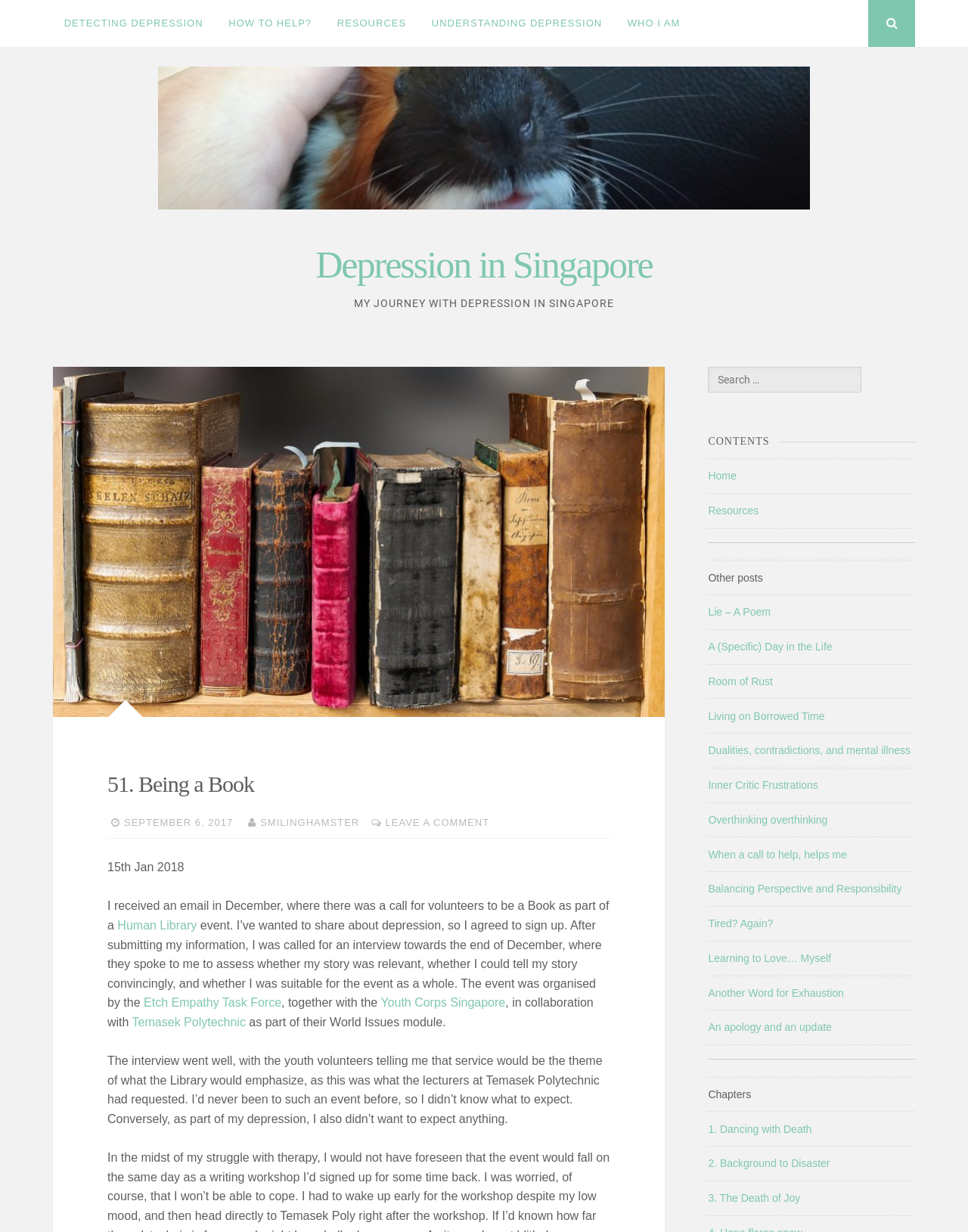Determine the bounding box of the UI component based on this description: "September 6, 2017January 24, 2018". The bounding box coordinates should be four float values between 0 and 1, i.e., [left, top, right, bottom].

[0.128, 0.663, 0.241, 0.672]